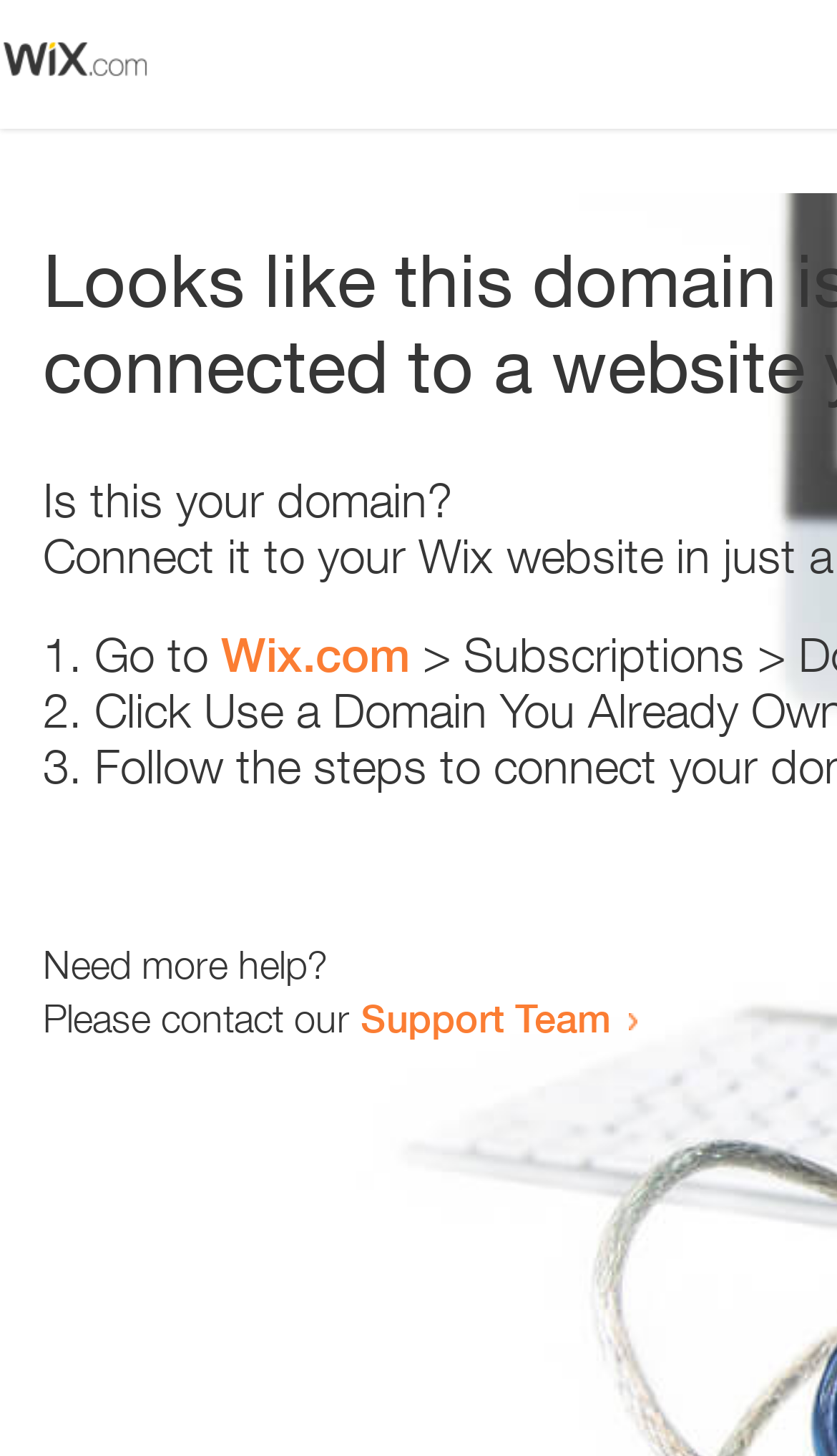From the given element description: "Support Team", find the bounding box for the UI element. Provide the coordinates as four float numbers between 0 and 1, in the order [left, top, right, bottom].

[0.431, 0.683, 0.731, 0.715]